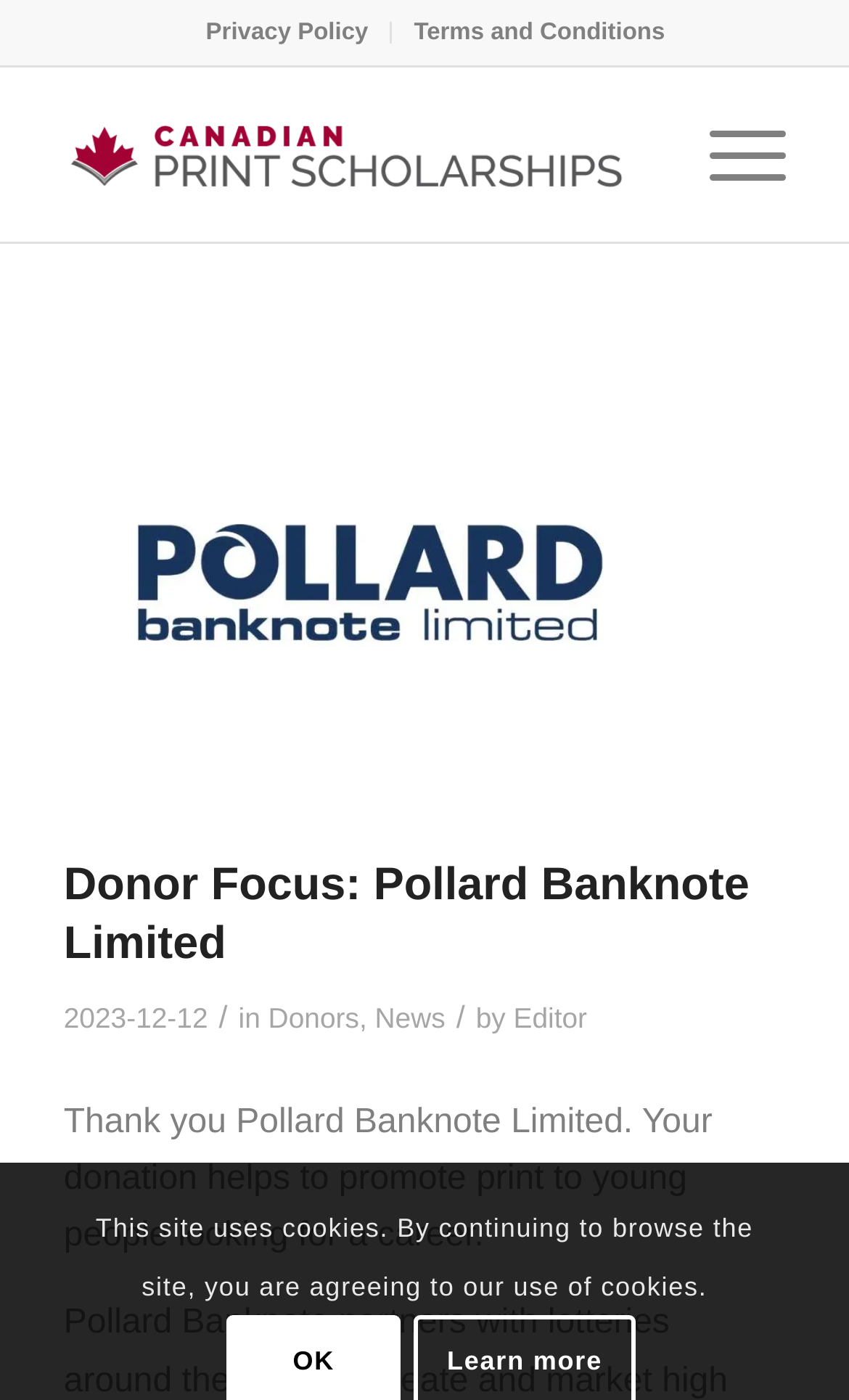Predict the bounding box coordinates of the area that should be clicked to accomplish the following instruction: "Visit the 'Editor' page". The bounding box coordinates should consist of four float numbers between 0 and 1, i.e., [left, top, right, bottom].

[0.605, 0.715, 0.692, 0.738]